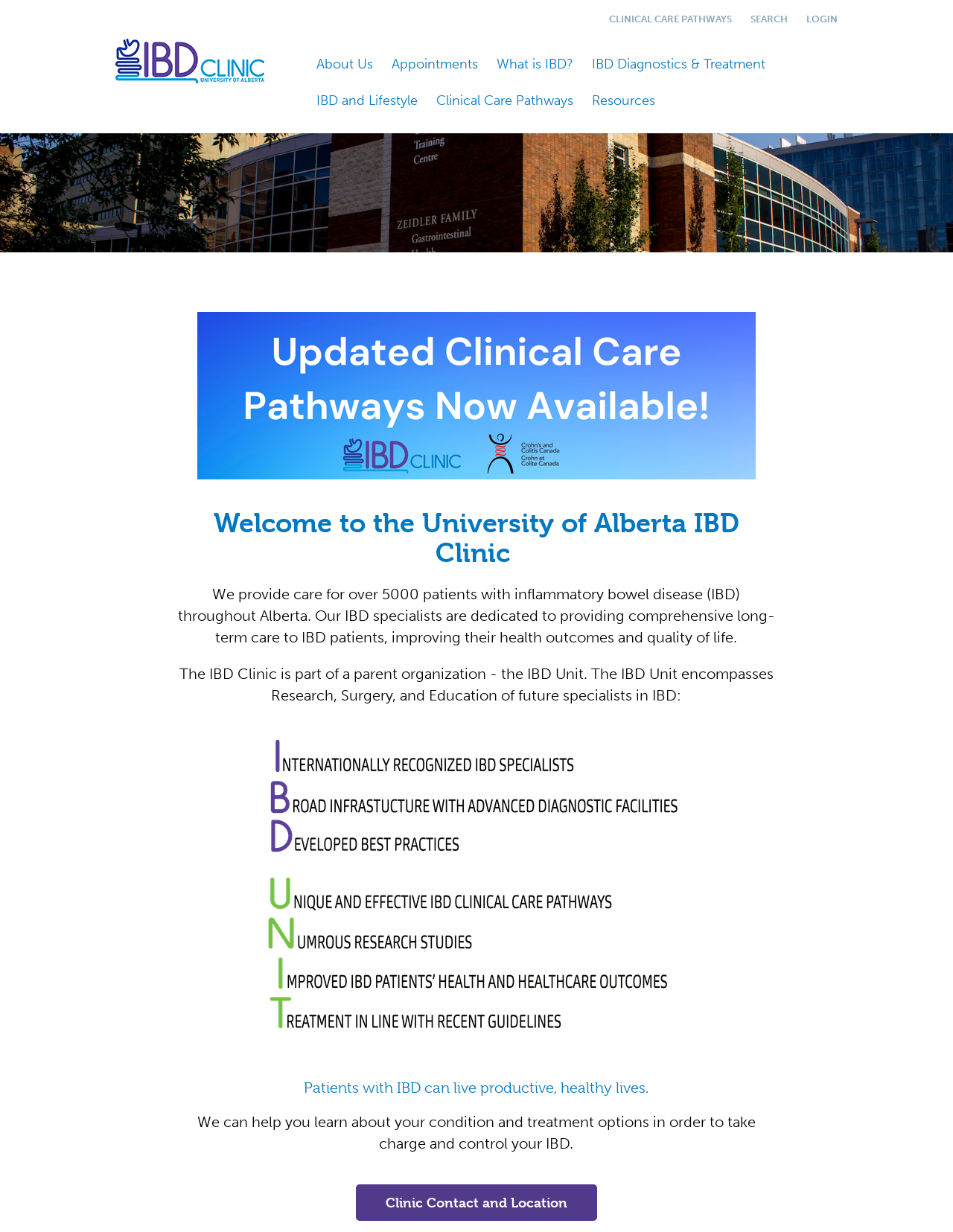By analyzing the image, answer the following question with a detailed response: How many links are there in the top navigation bar?

The top navigation bar contains three links: 'CLINICAL CARE PATHWAYS', 'SEARCH', and 'LOGIN'. These links are located at the top of the webpage and have bounding box coordinates that indicate they are positioned horizontally next to each other.